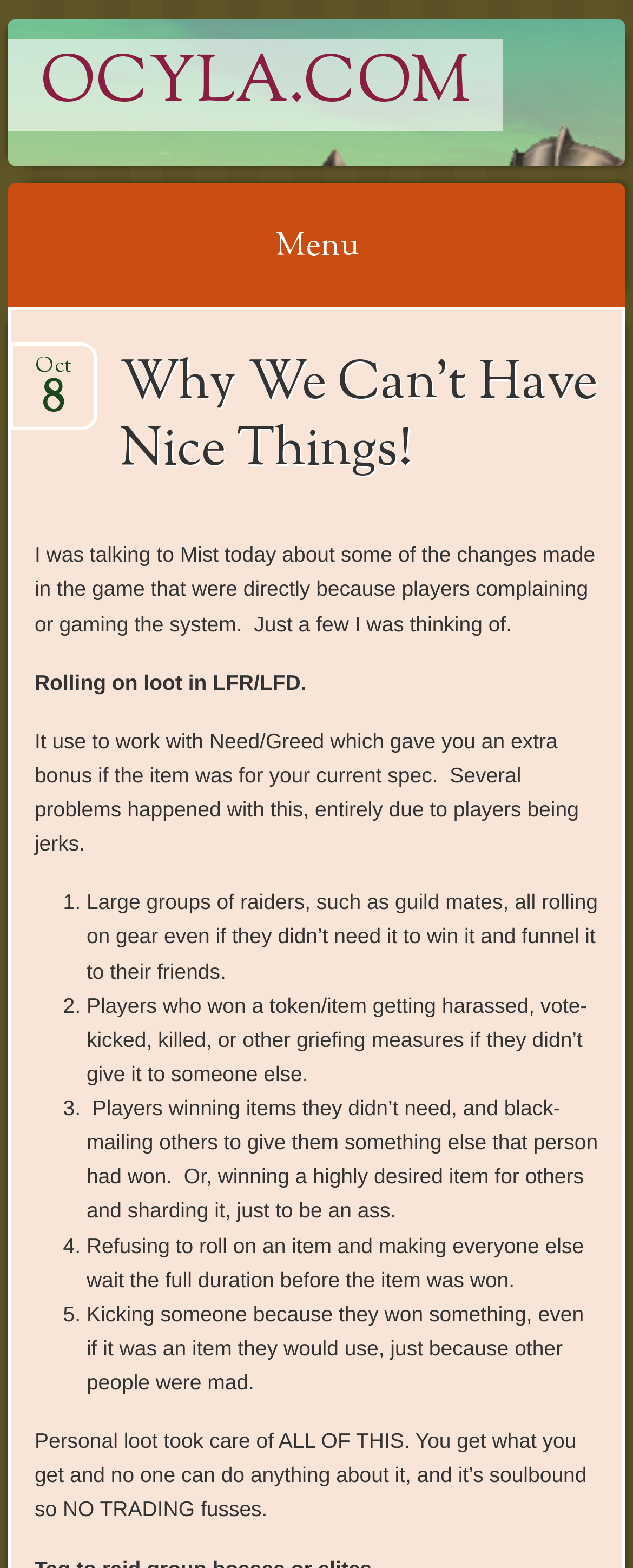Answer the question briefly using a single word or phrase: 
How many problems with the Need/Greed system are listed?

5